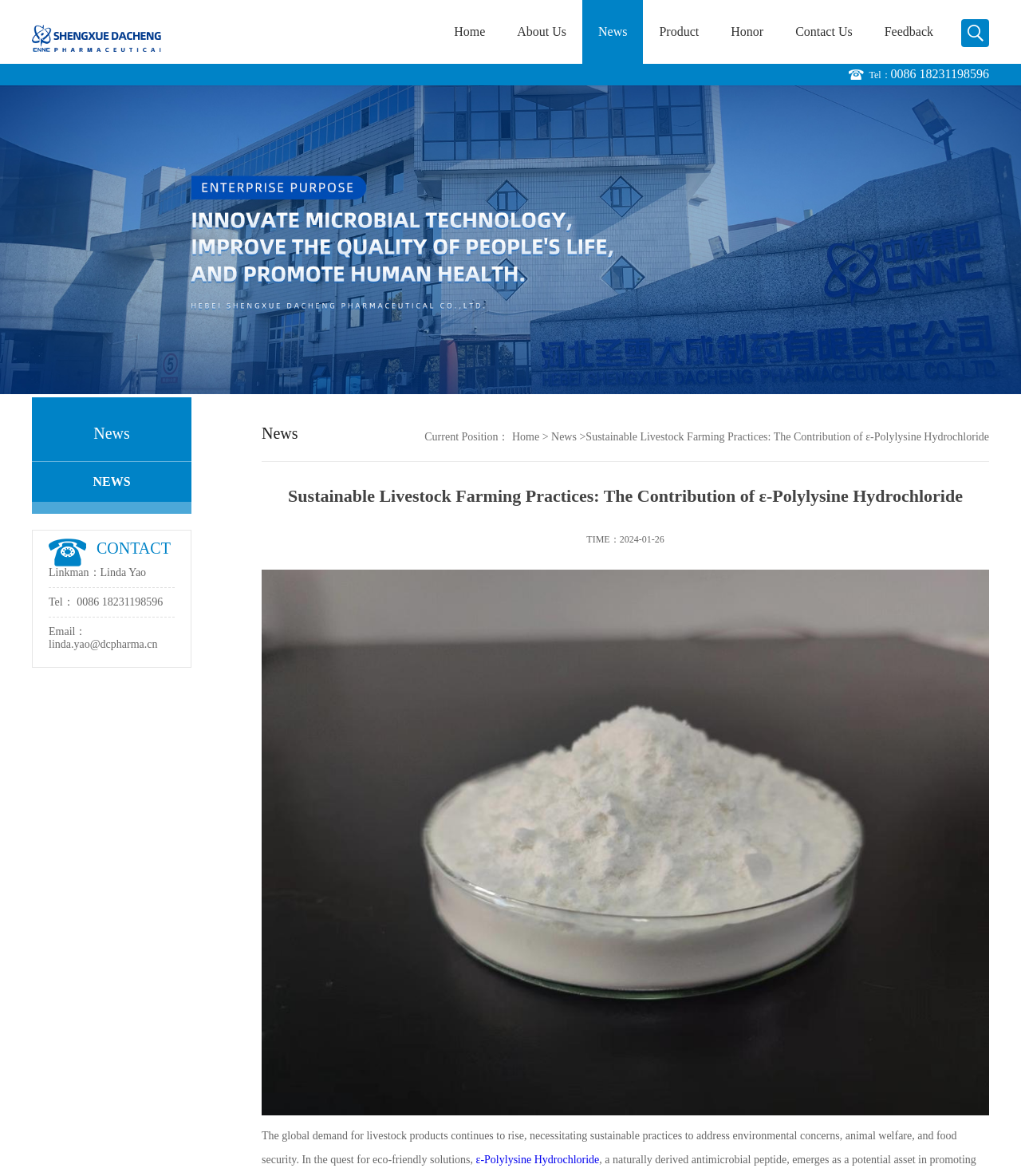Locate the bounding box coordinates of the element I should click to achieve the following instruction: "Click the 'BACK TO THE ODDS AND SODS INDEX' link".

None